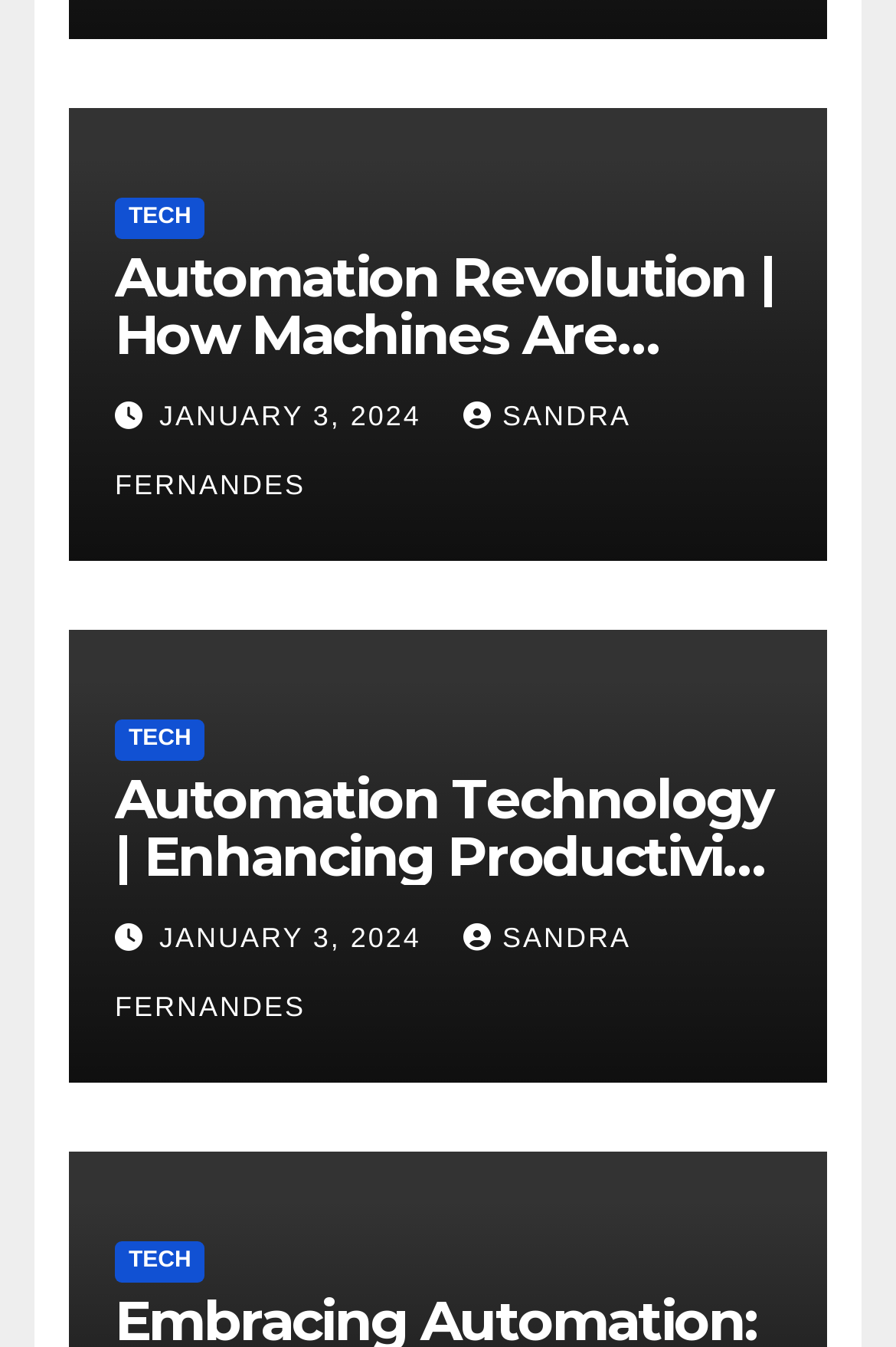Please identify the bounding box coordinates of the element's region that needs to be clicked to fulfill the following instruction: "view the article Automation Technology". The bounding box coordinates should consist of four float numbers between 0 and 1, i.e., [left, top, right, bottom].

[0.128, 0.568, 0.865, 0.745]